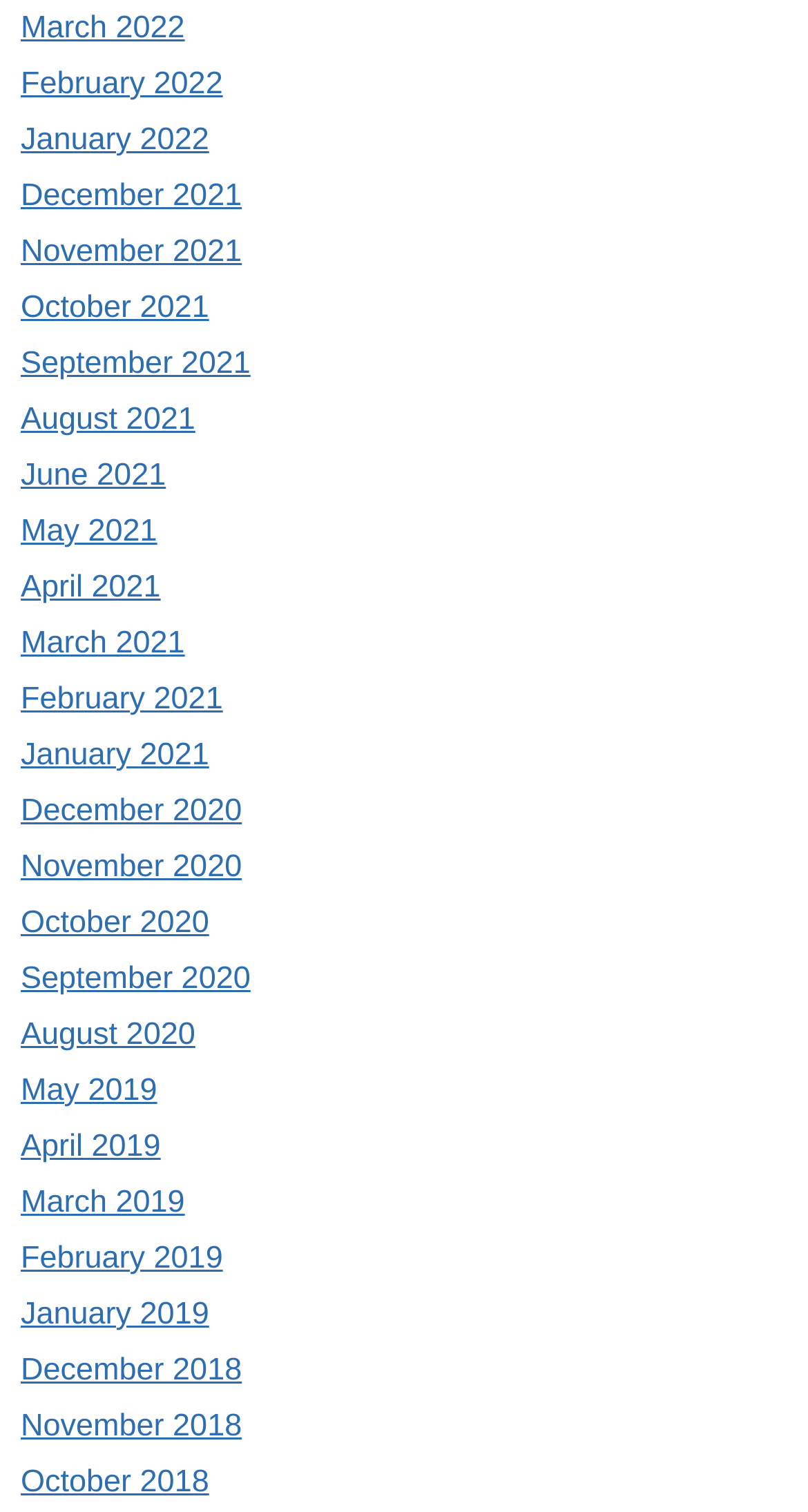What is the position of the link 'August 2020'?
Answer the question with just one word or phrase using the image.

Below 'July 2020'